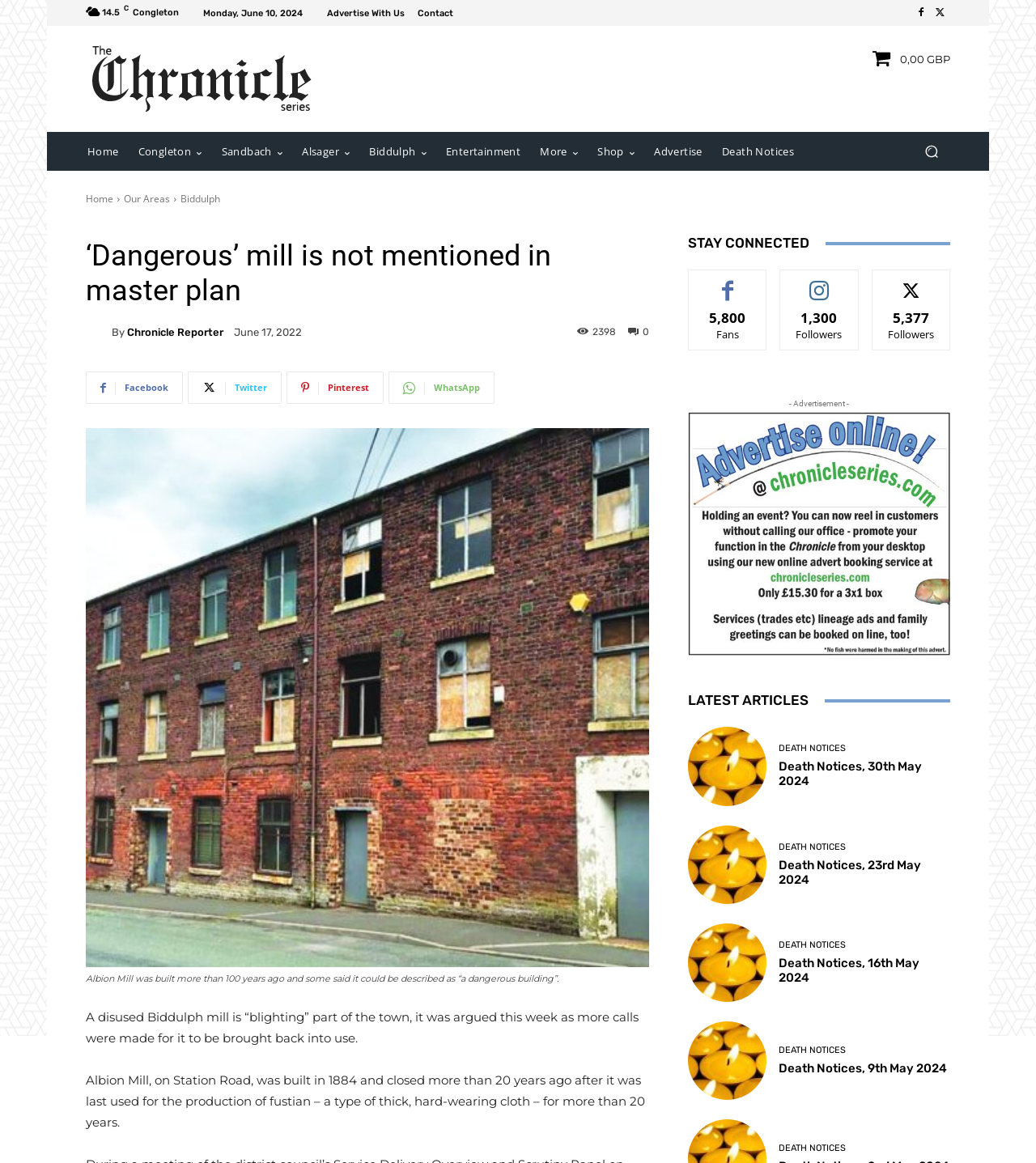What is the name of the road where the Albion Mill is located?
Kindly offer a comprehensive and detailed response to the question.

I found the answer by reading the article's content, specifically the sentence 'Albion Mill, on Station Road, was built in 1884 and closed more than 20 years ago after it was last used for the production of fustian – a type of thick, hard-wearing cloth – for more than 20 years.'